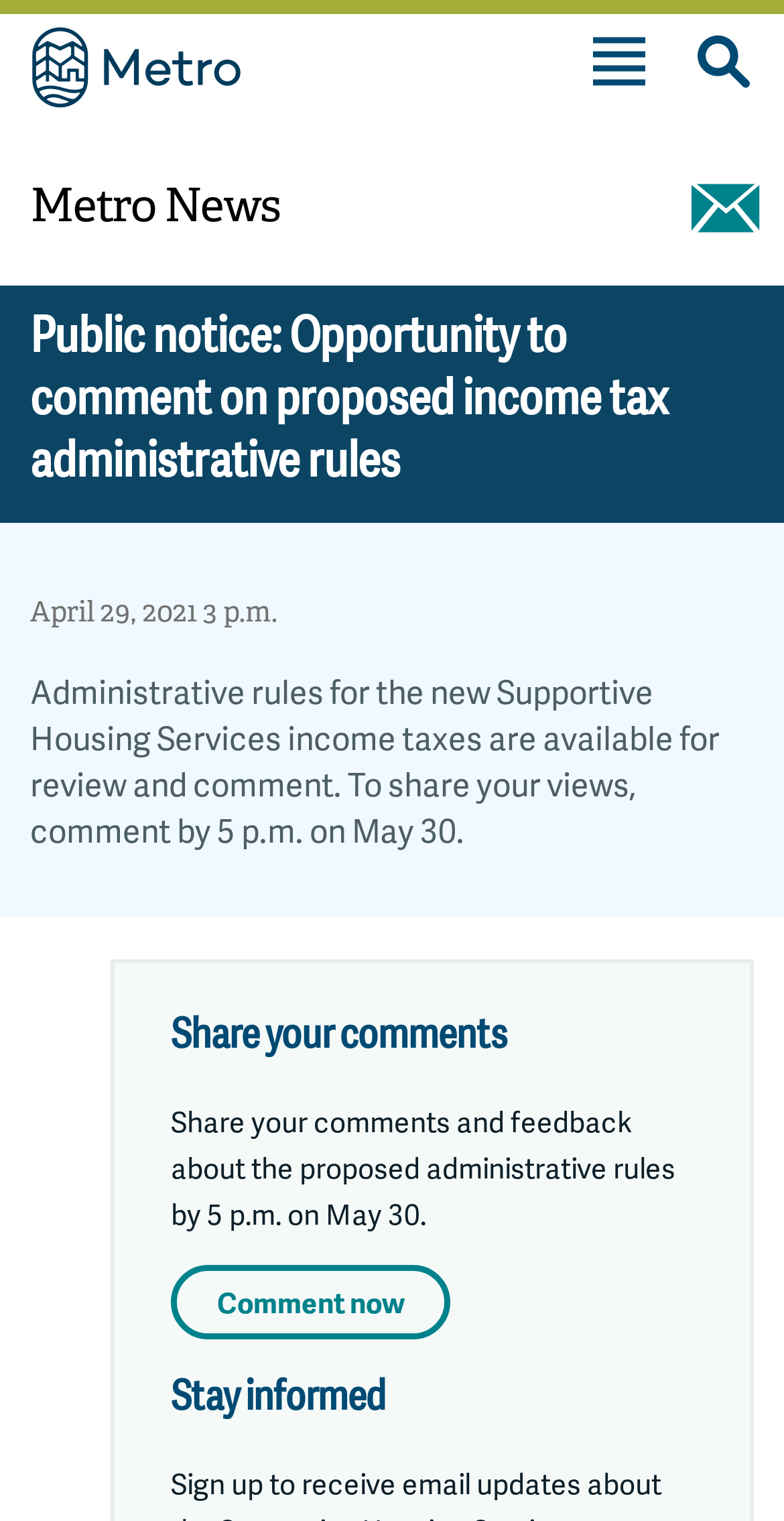Provide a short answer to the following question with just one word or phrase: What is the name of the cemetery listed after 'Columbia Pioneer Cemetery'?

Douglass Cemetery